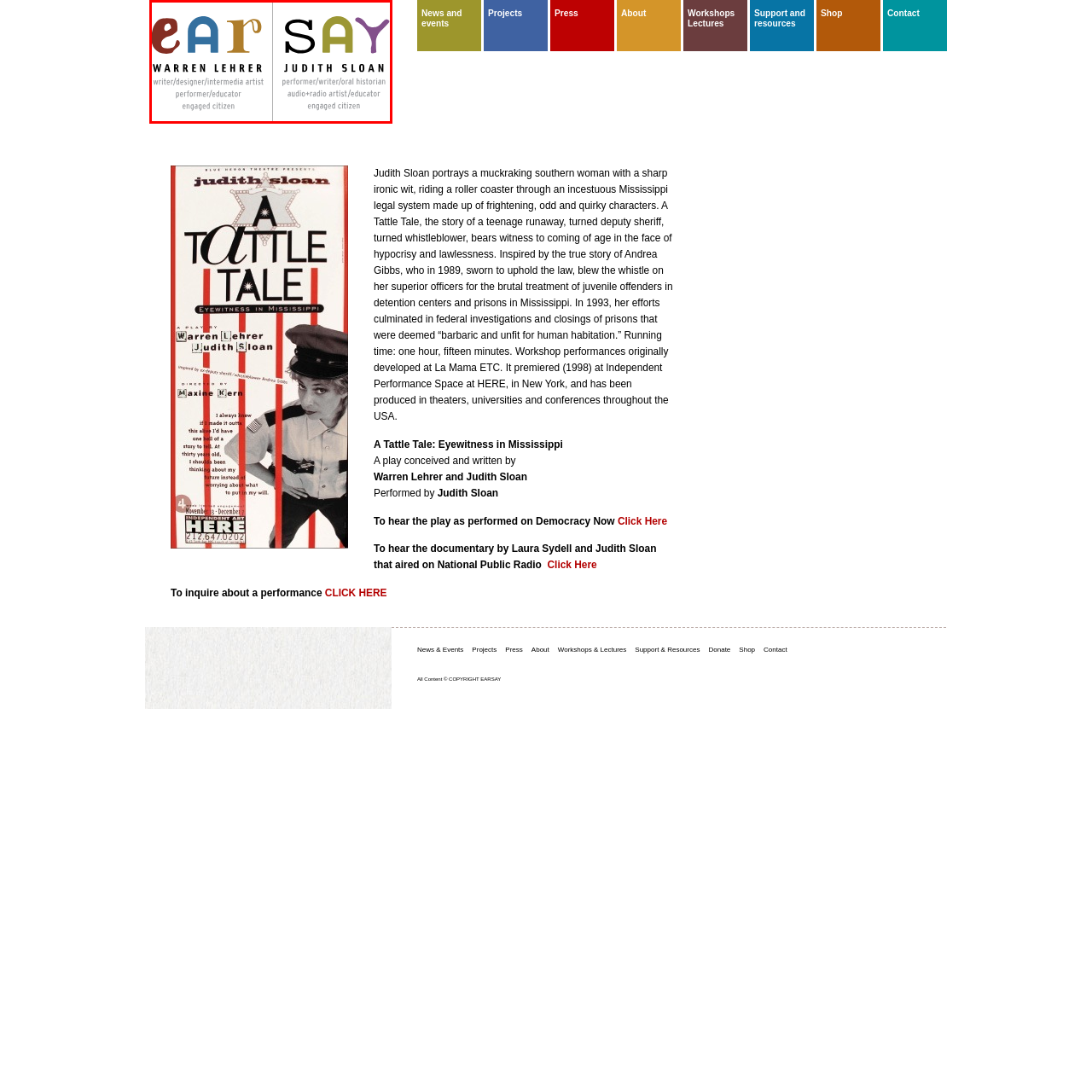Check the content in the red bounding box and reply to the question using a single word or phrase:
What is the theme of 'A Tattle Tale' project?

Storytelling and social justice